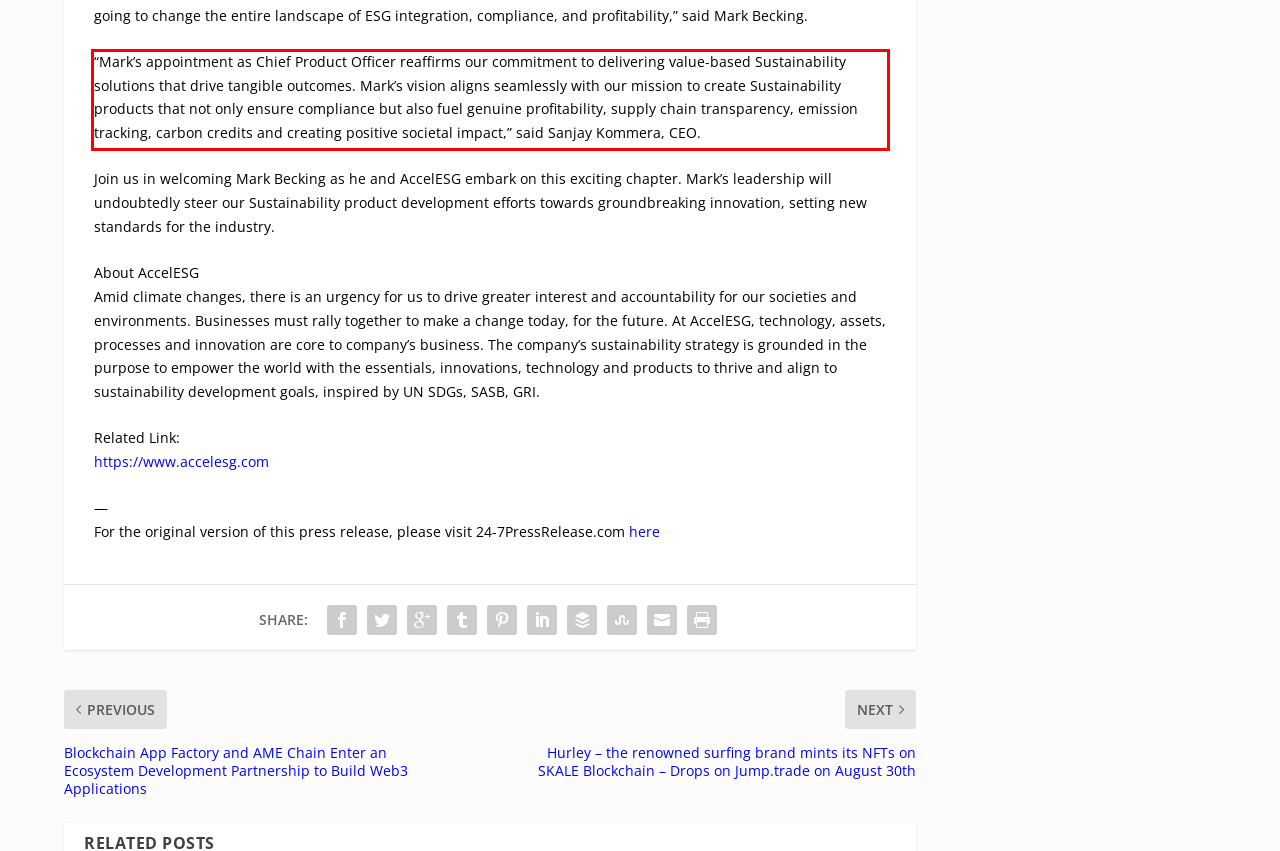Identify and transcribe the text content enclosed by the red bounding box in the given screenshot.

“Mark’s appointment as Chief Product Officer reaffirms our commitment to delivering value-based Sustainability solutions that drive tangible outcomes. Mark’s vision aligns seamlessly with our mission to create Sustainability products that not only ensure compliance but also fuel genuine profitability, supply chain transparency, emission tracking, carbon credits and creating positive societal impact,” said Sanjay Kommera, CEO.